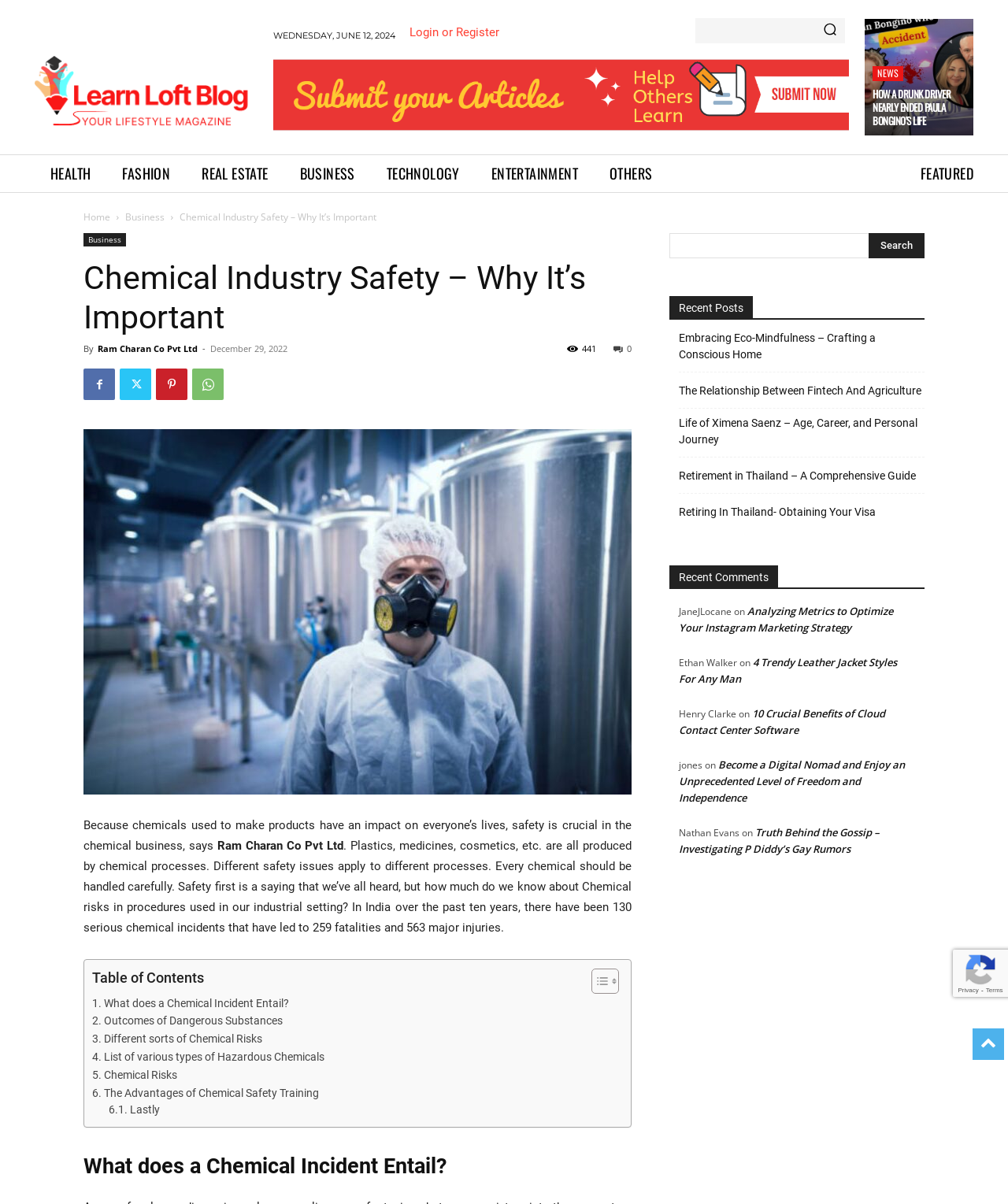Please identify the bounding box coordinates of the element I should click to complete this instruction: 'Check the hotel rating'. The coordinates should be given as four float numbers between 0 and 1, like this: [left, top, right, bottom].

None